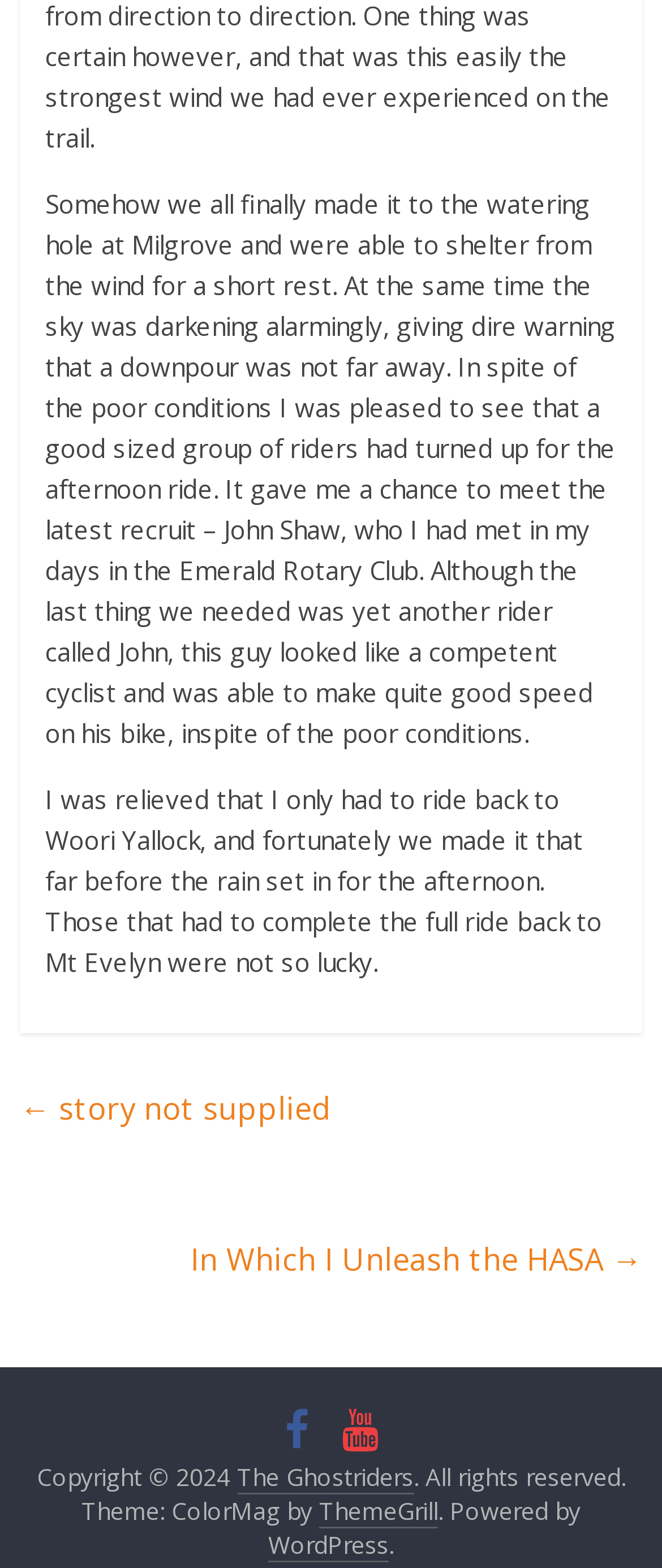Use a single word or phrase to answer the question:
What is the name of the latest recruit mentioned in the story?

John Shaw